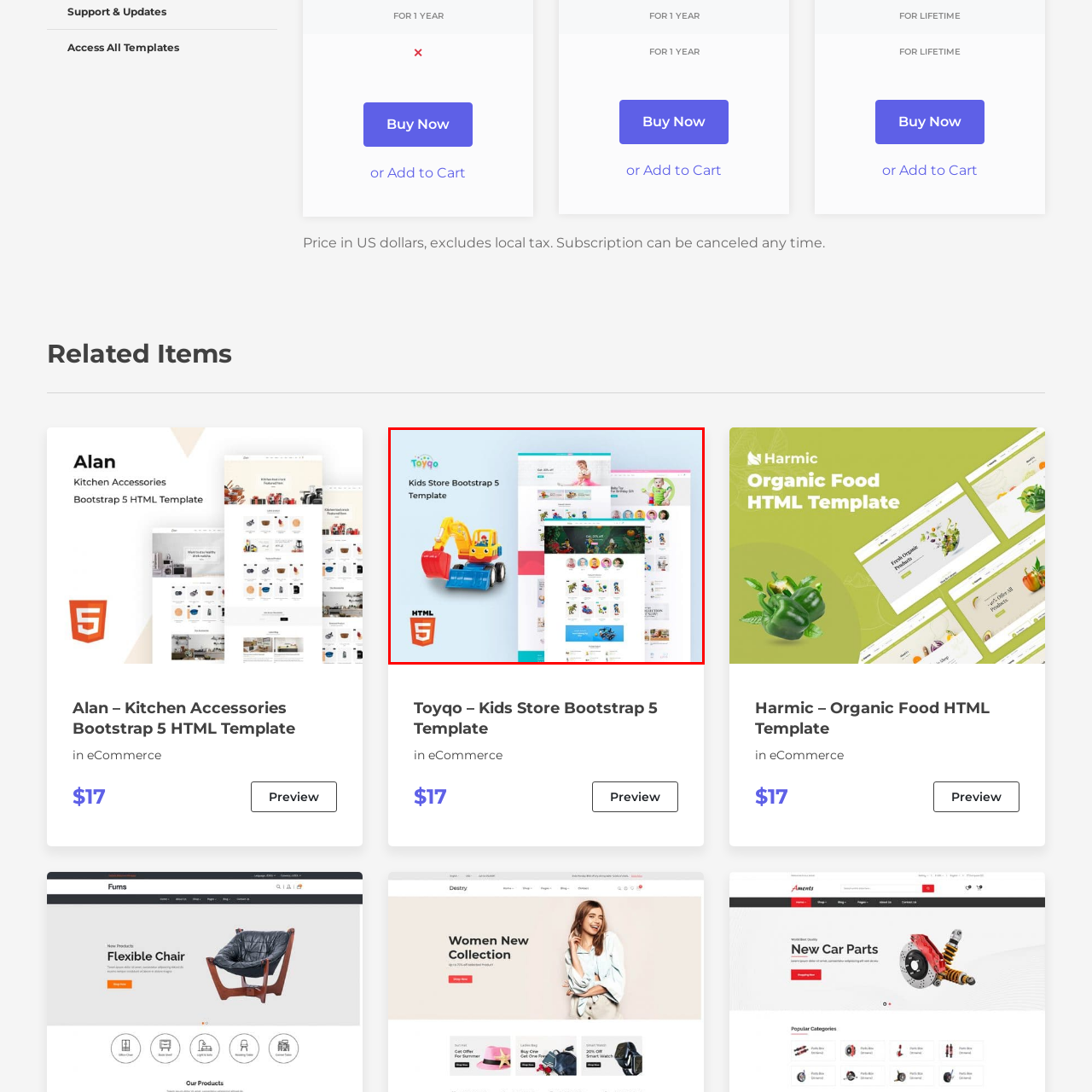Look closely at the section within the red border and give a one-word or brief phrase response to this question: 
What type of stores is the template designed for?

Online children's toy stores